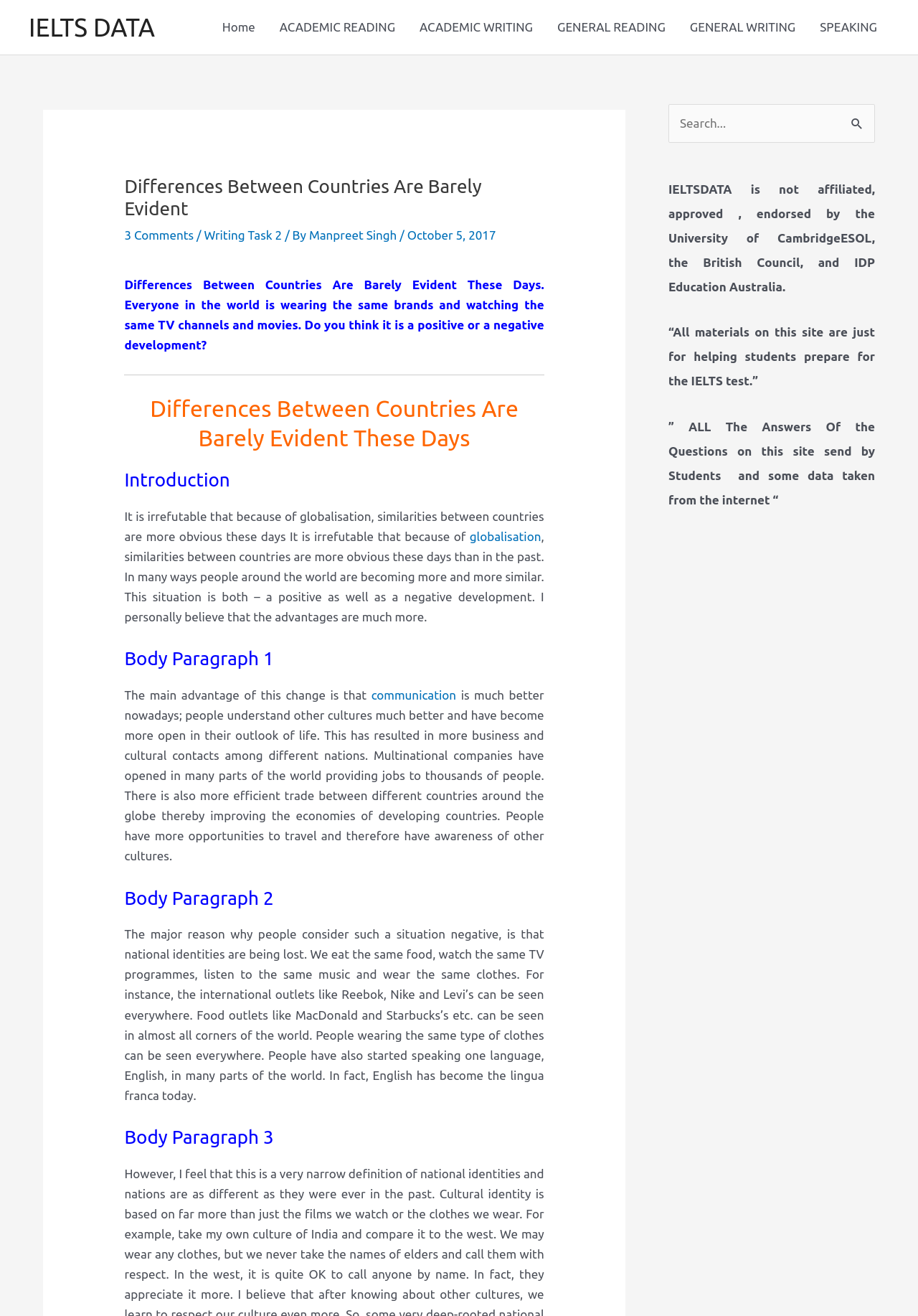Who wrote the article?
Please give a detailed and elaborate answer to the question.

The author of the article is Manpreet Singh, as indicated by the link 'Manpreet Singh' below the title of the article.